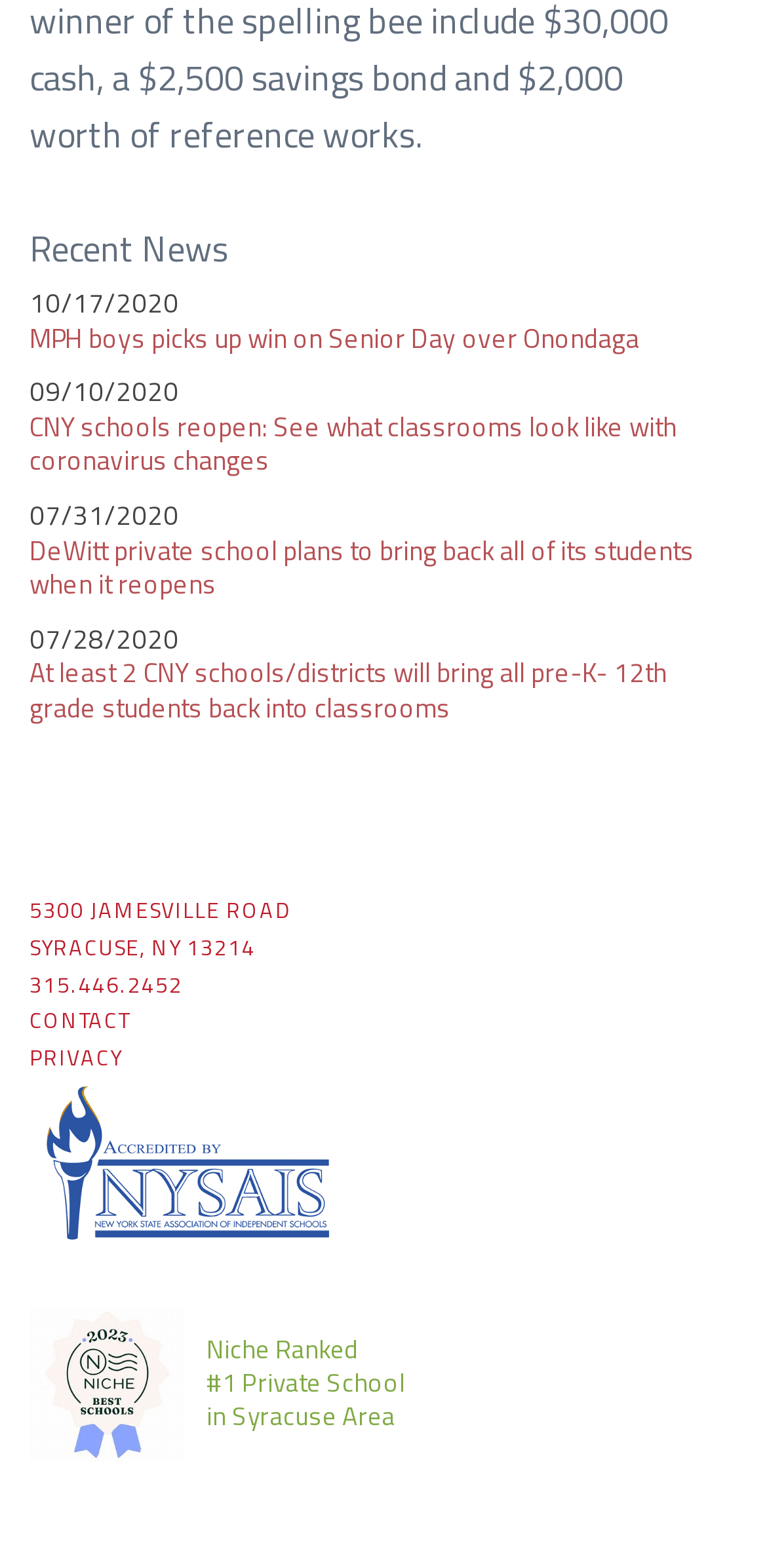Identify the bounding box coordinates of the section to be clicked to complete the task described by the following instruction: "view recent news". The coordinates should be four float numbers between 0 and 1, formatted as [left, top, right, bottom].

[0.038, 0.146, 0.962, 0.171]